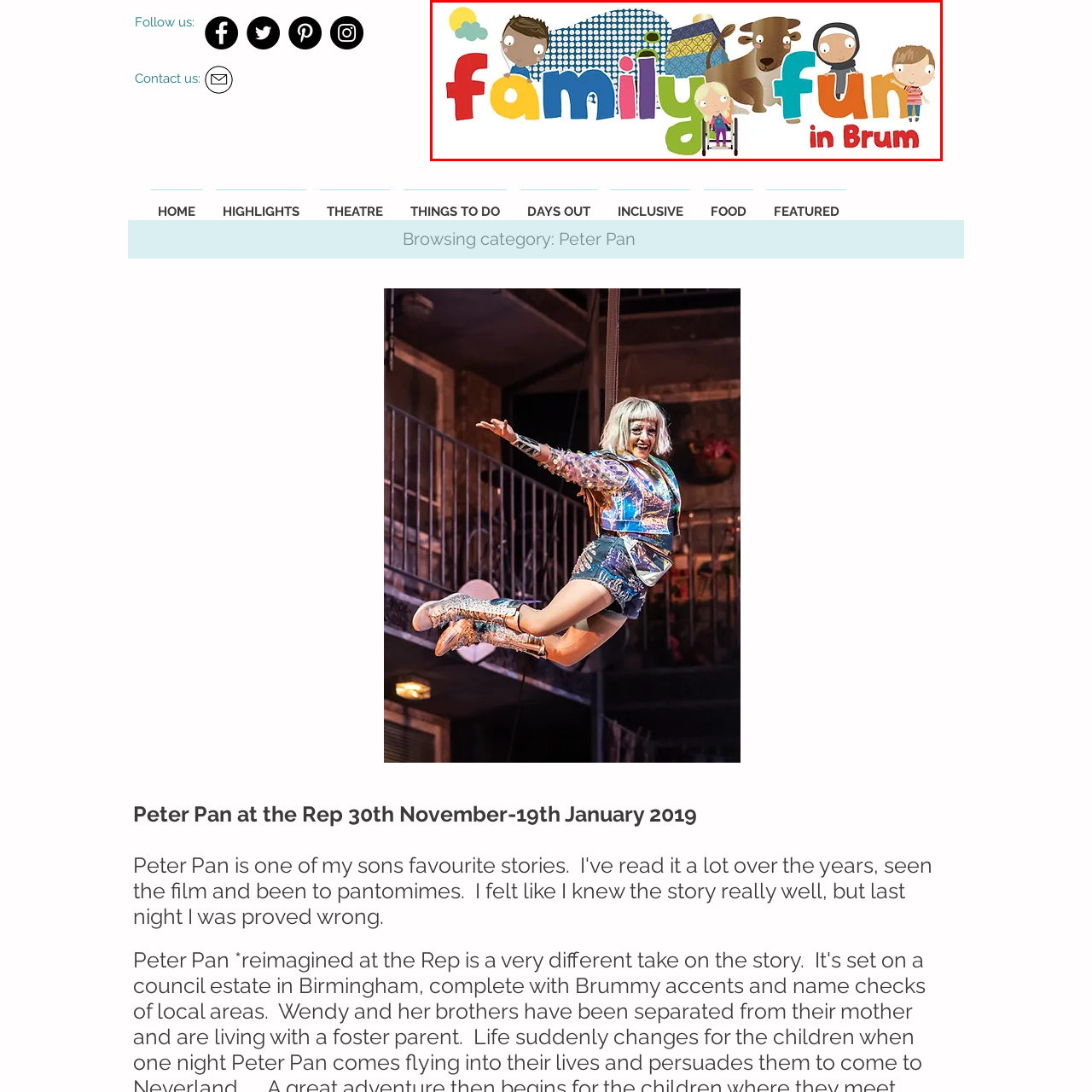Craft an in-depth description of the visual elements captured within the red box.

The image showcases a vibrant and colorful design that emphasizes the theme of "family fun in Brum." The prominent word "family" is rendered in lively, multi-colored letters, while "fun" appears in a bright orange hue. Surrounding the text are playful illustrations, including characters representing diverse children and a friendly-looking cow, which add a whimsical touch. The background features a blue patterned element, enhancing the cheerful atmosphere. This graphic is likely aimed at promoting family-friendly events and activities in Birmingham, embodying a spirit of inclusivity and enjoyment.